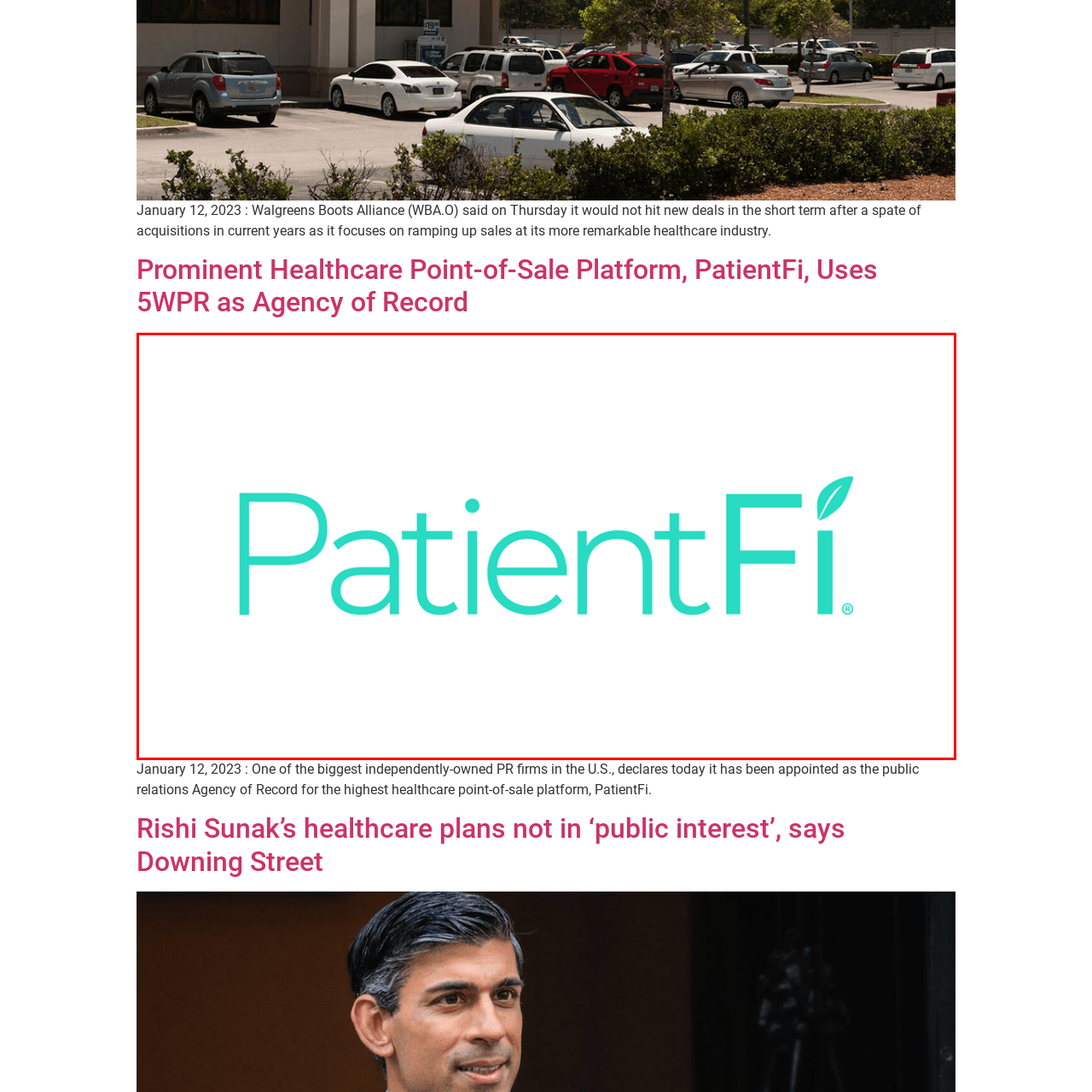Direct your attention to the segment of the image enclosed by the red boundary and answer the ensuing question in detail: What industry does PatientFi operate in?

The caption describes PatientFi as a prominent healthcare point-of-sale platform, indicating that the company operates in the healthcare industry.